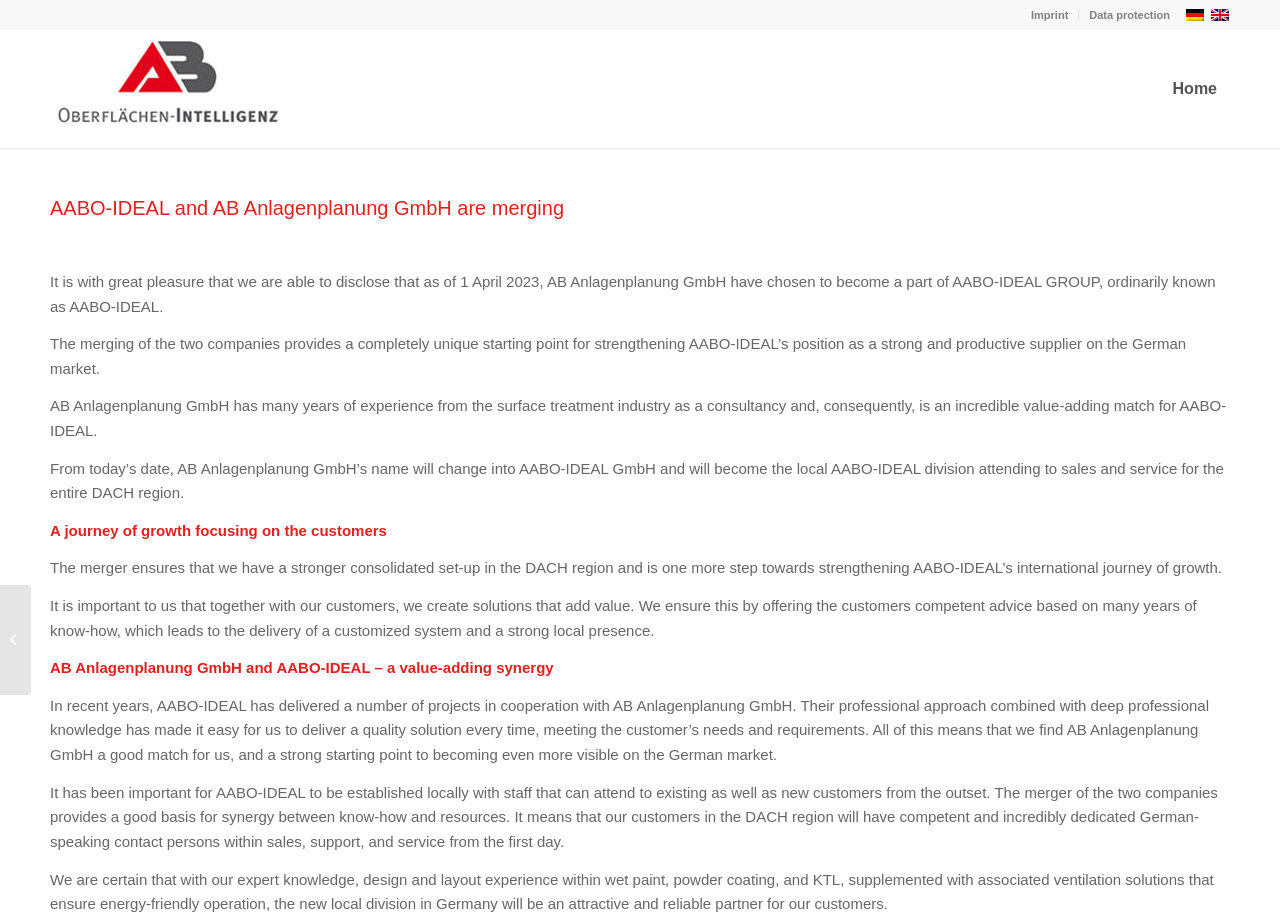What is the name of the company merging with AABO-IDEAL?
Refer to the image and offer an in-depth and detailed answer to the question.

The answer can be found in the heading 'AABO-IDEAL and AB Anlagenplanung GmbH are merging' and the StaticText 'It is with great pleasure that we are able to disclose that as of 1 April 2023, AB Anlagenplanung GmbH have chosen to become a part of AABO-IDEAL GROUP, ordinarily known as AABO-IDEAL.'